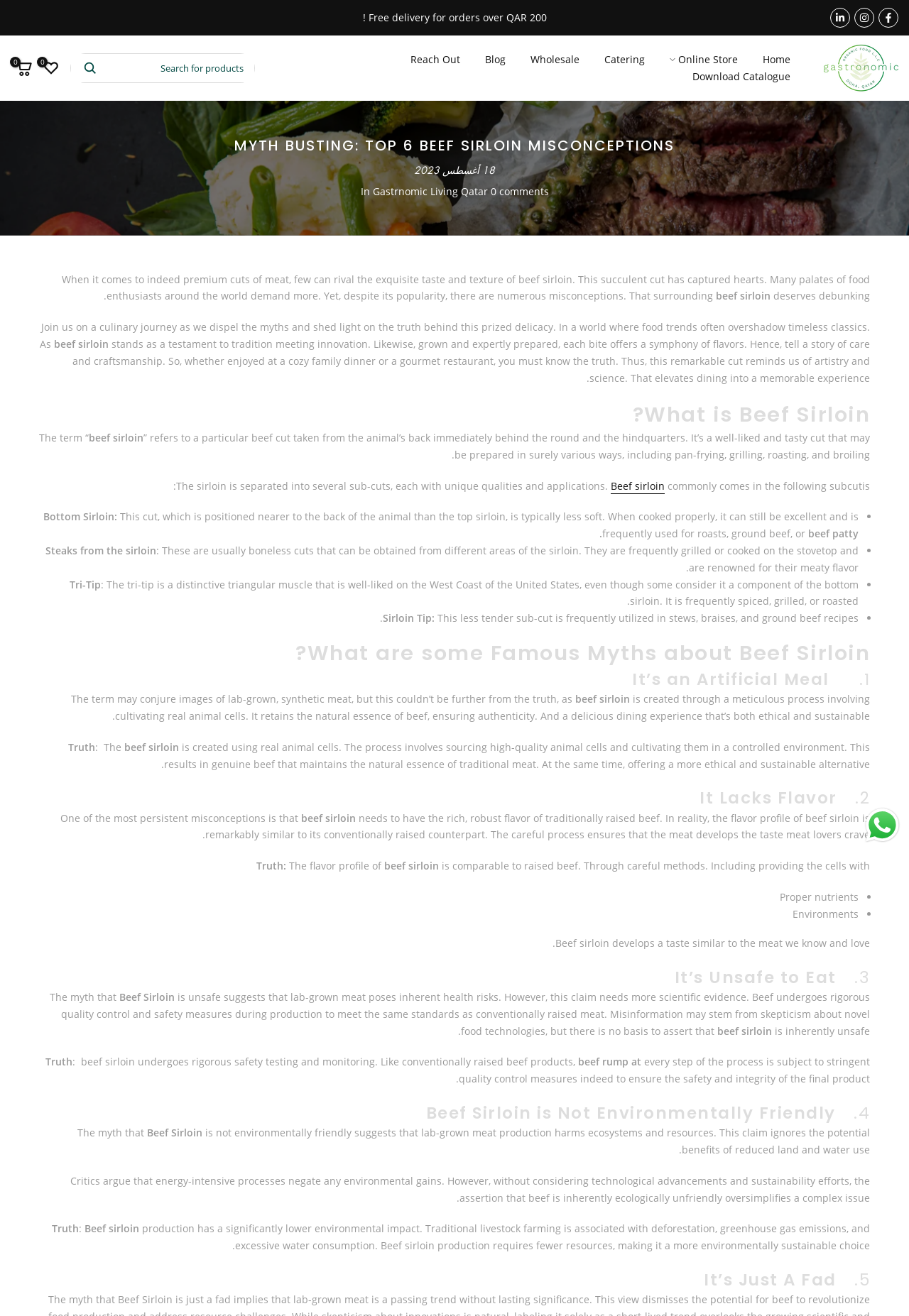Using the description: "name="q" placeholder="Search for products"", identify the bounding box of the corresponding UI element in the screenshot.

[0.078, 0.041, 0.28, 0.063]